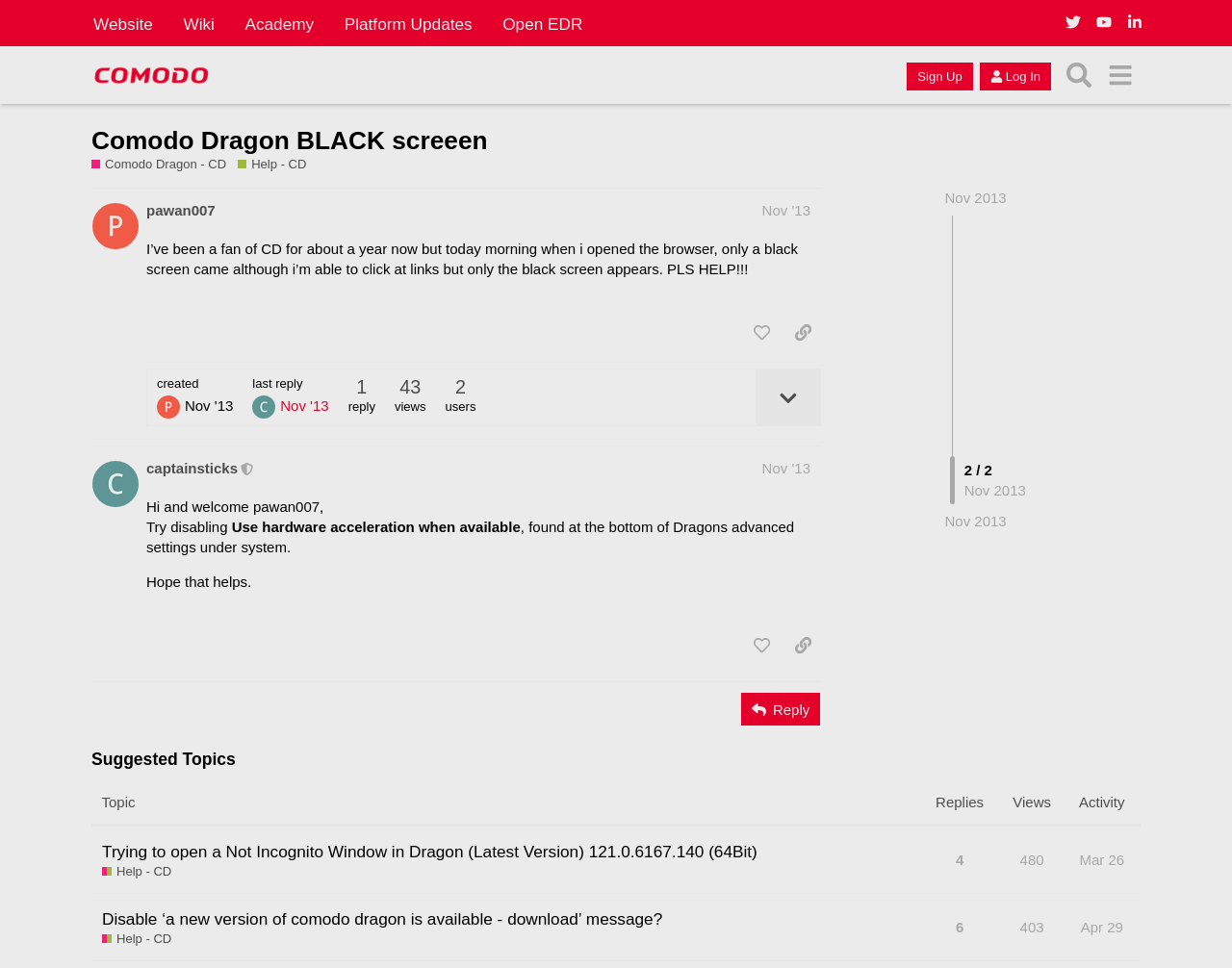How many replies does the topic 'Trying to open a Not Incognito Window in Dragon' have?
From the image, respond with a single word or phrase.

4